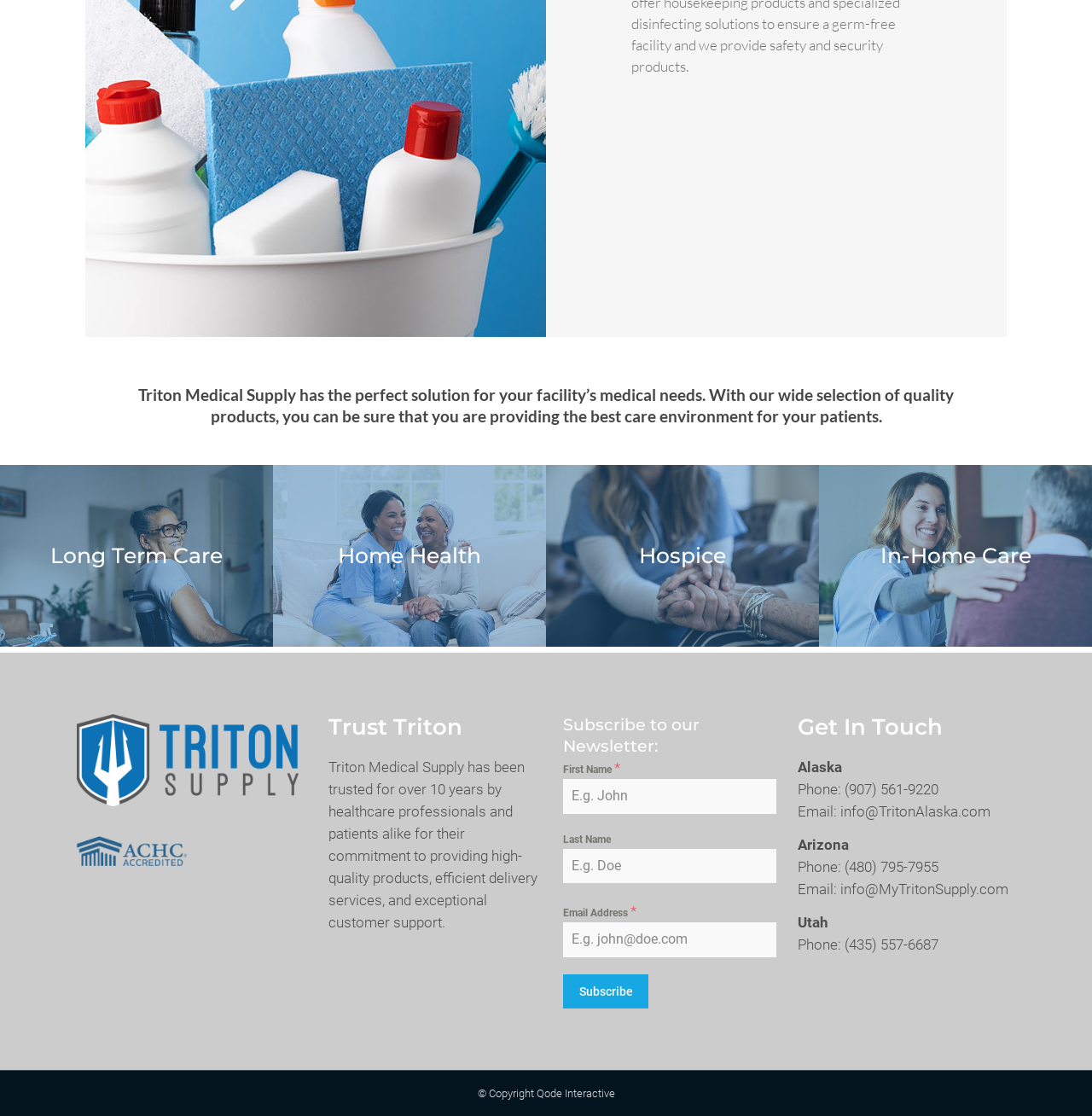Determine the bounding box coordinates of the clickable region to follow the instruction: "Click on the 'Long Term Care' link".

[0.041, 0.486, 0.209, 0.51]